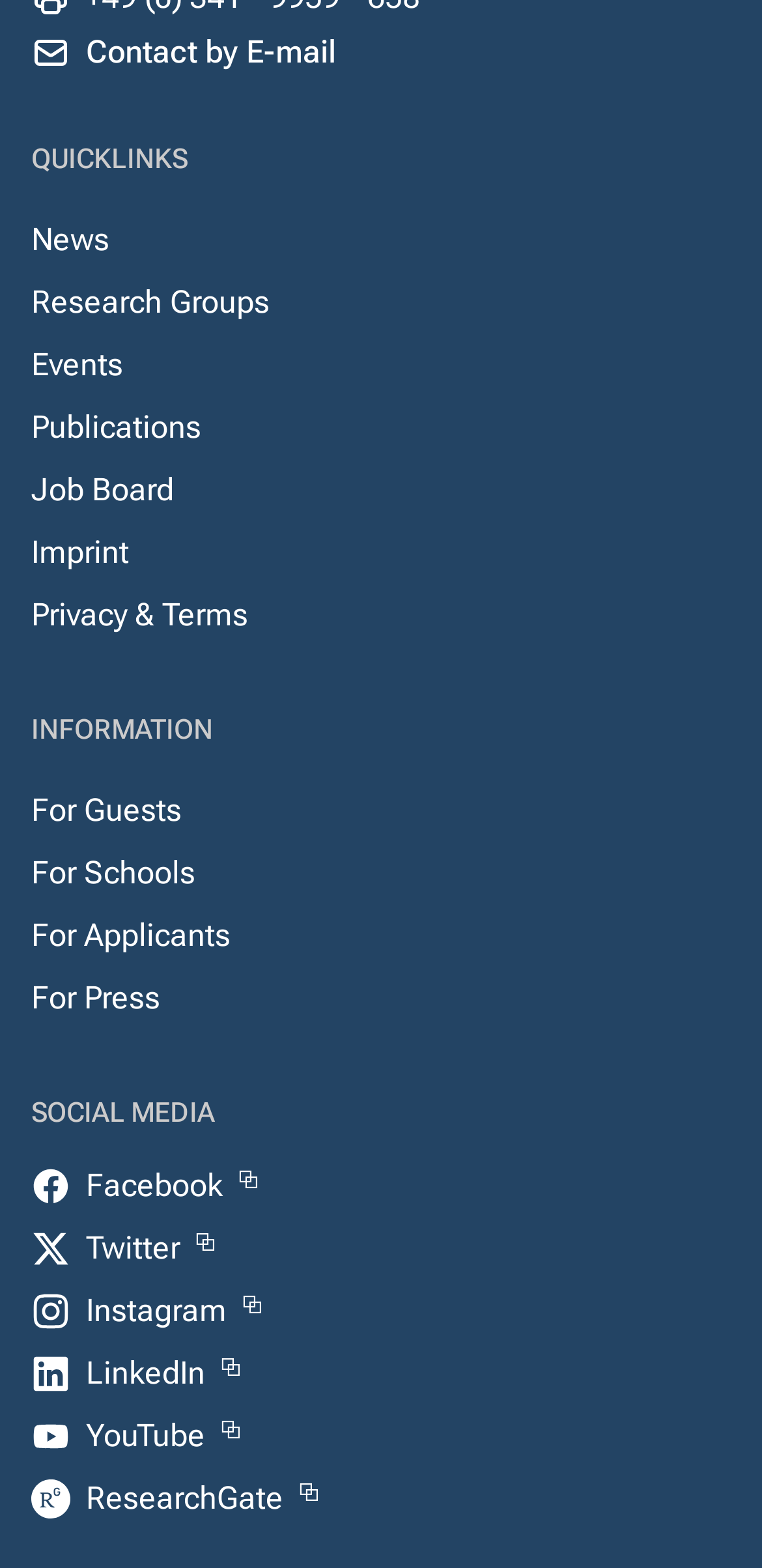Locate the coordinates of the bounding box for the clickable region that fulfills this instruction: "Open ResearchGate".

[0.113, 0.941, 0.421, 0.971]